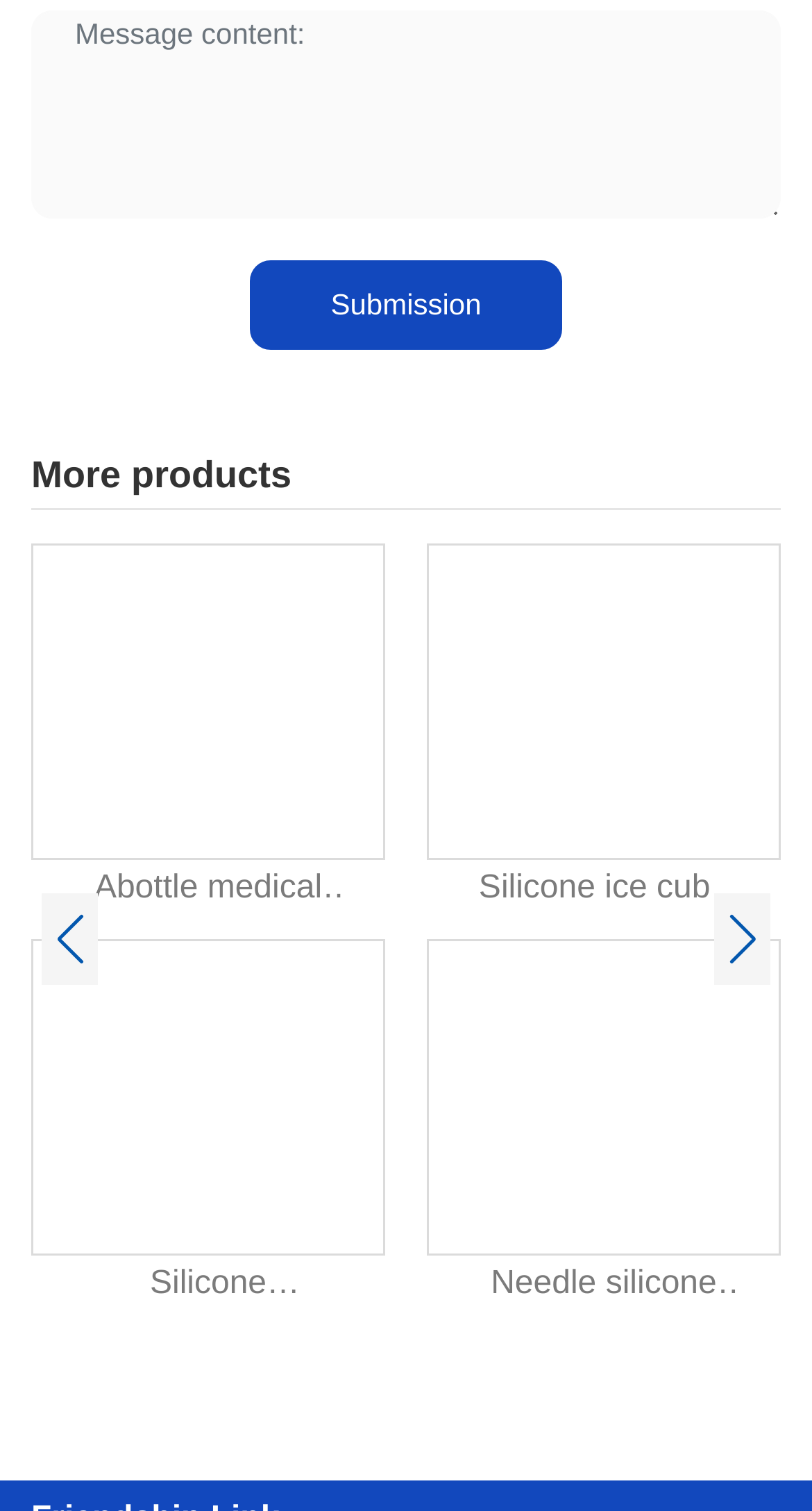Extract the bounding box coordinates for the HTML element that matches this description: "Submission". The coordinates should be four float numbers between 0 and 1, i.e., [left, top, right, bottom].

[0.308, 0.173, 0.692, 0.232]